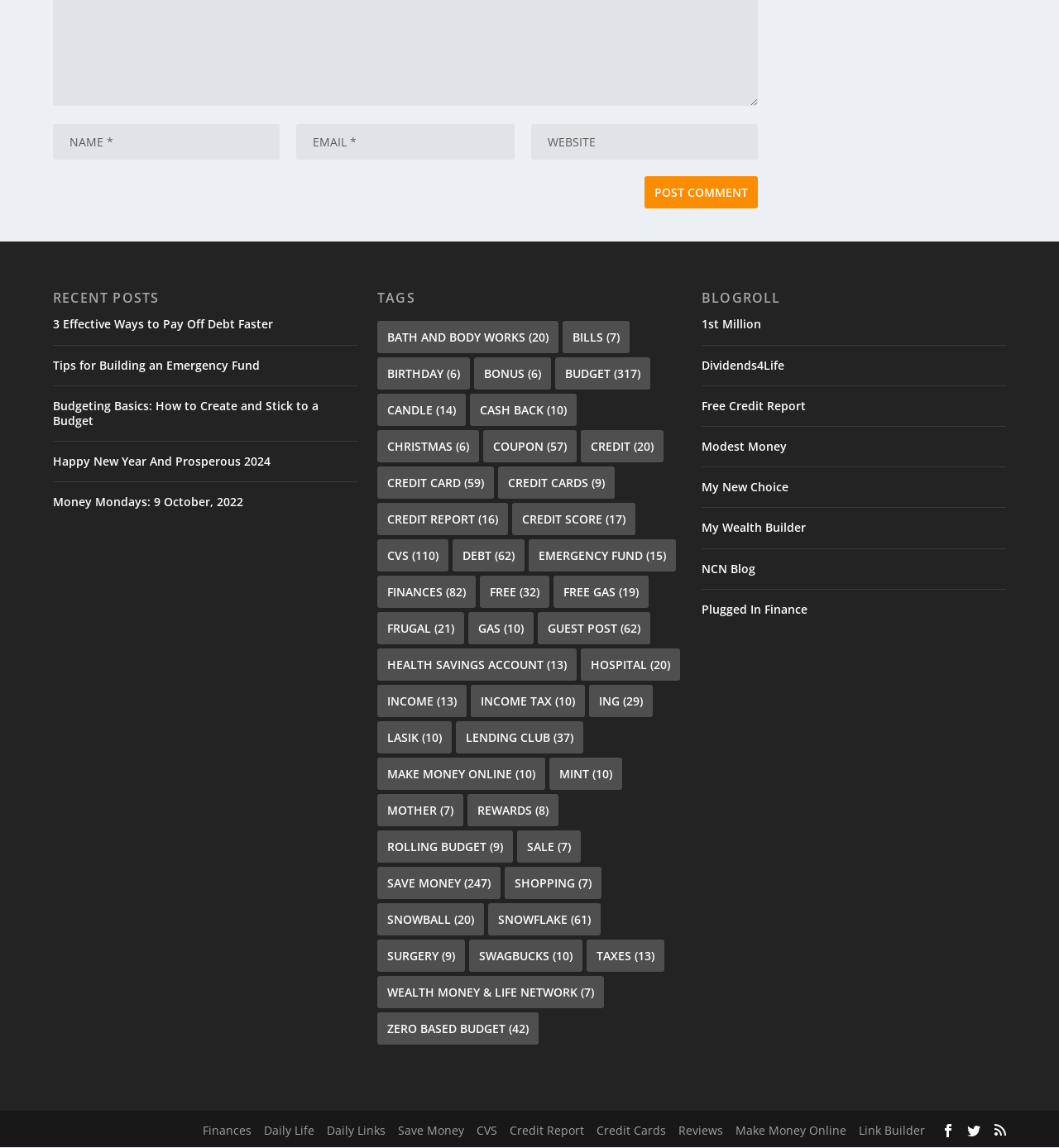Utilize the details in the image to thoroughly answer the following question: What is the purpose of the 'TAGS' section?

The webpage has a section titled 'TAGS' that lists several links to categories, such as 'bath and body works', 'bills', 'birthday', and 'budget'. Each category has a number in parentheses, indicating the number of posts related to that topic. The presence of this section suggests that the webpage is a blog or a collection of articles, and the 'TAGS' section is used to categorize posts by topic.